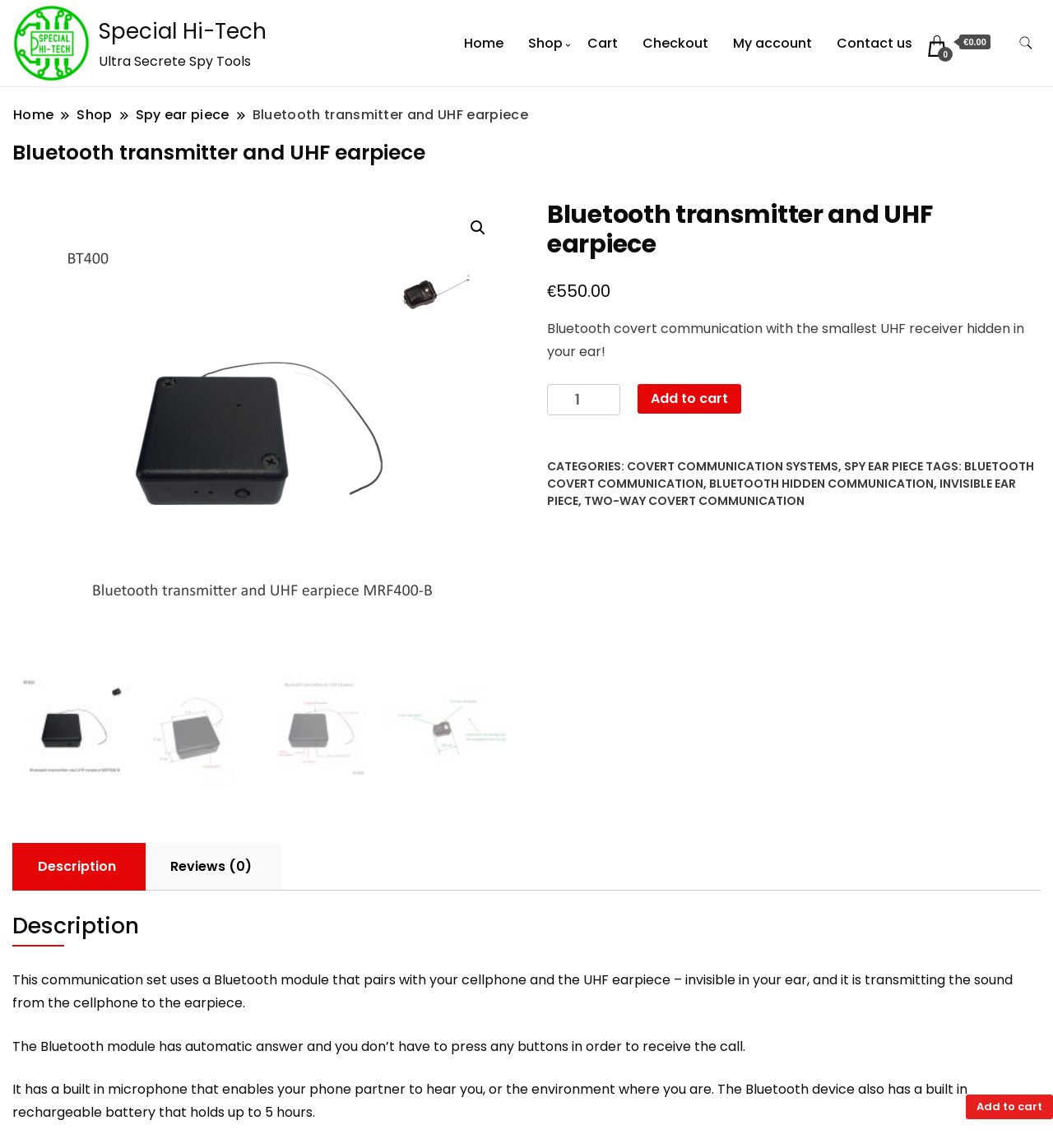Please identify the bounding box coordinates of the region to click in order to complete the given instruction: "Search for something". The coordinates should be four float numbers between 0 and 1, i.e., [left, top, right, bottom].

[0.96, 0.025, 0.988, 0.051]